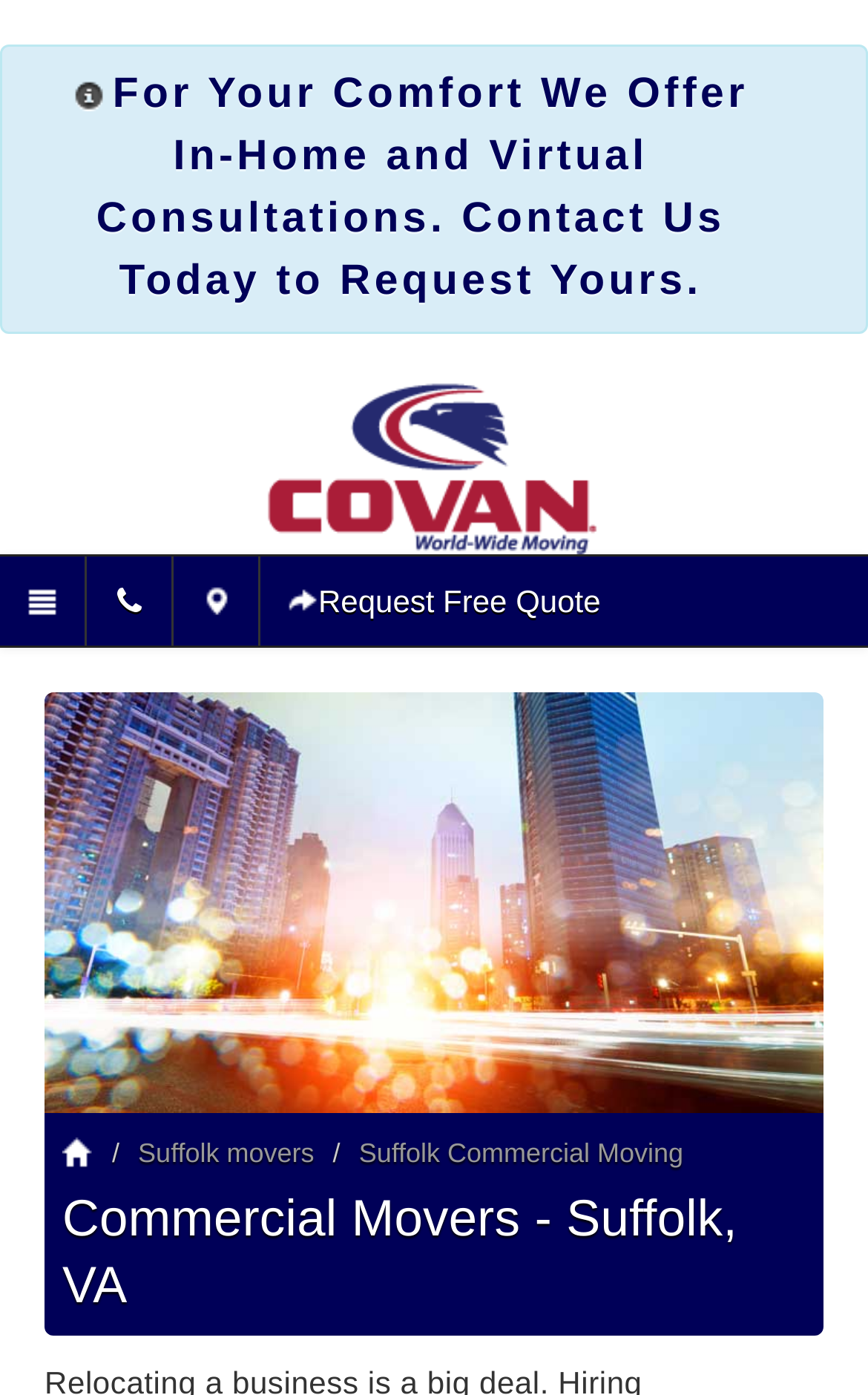Determine the bounding box coordinates of the area to click in order to meet this instruction: "Learn more about Suffolk Commercial Moving".

[0.413, 0.815, 0.787, 0.838]